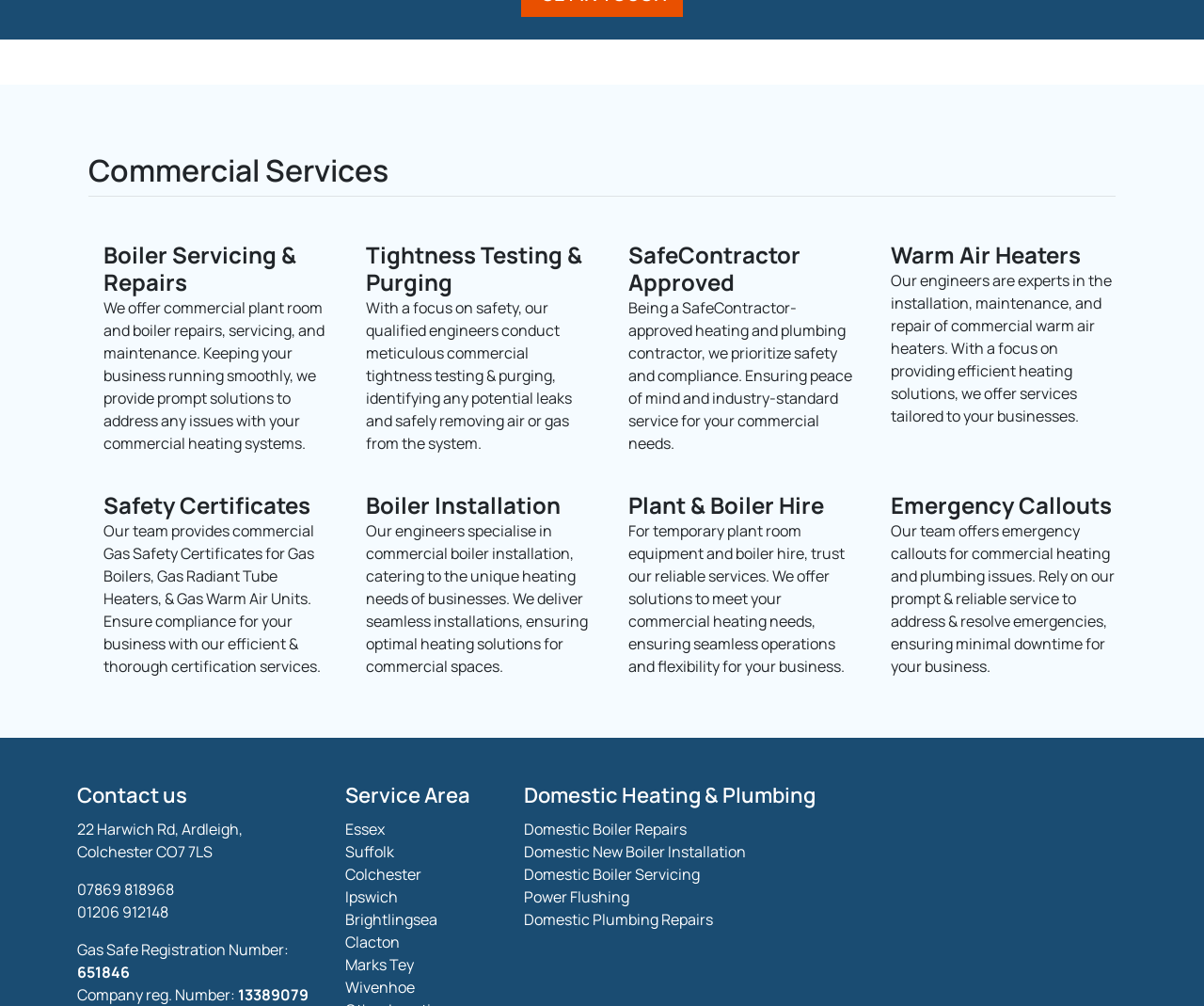Please determine the bounding box coordinates for the element with the description: "Blueskin Outdoor Power Equipment".

None